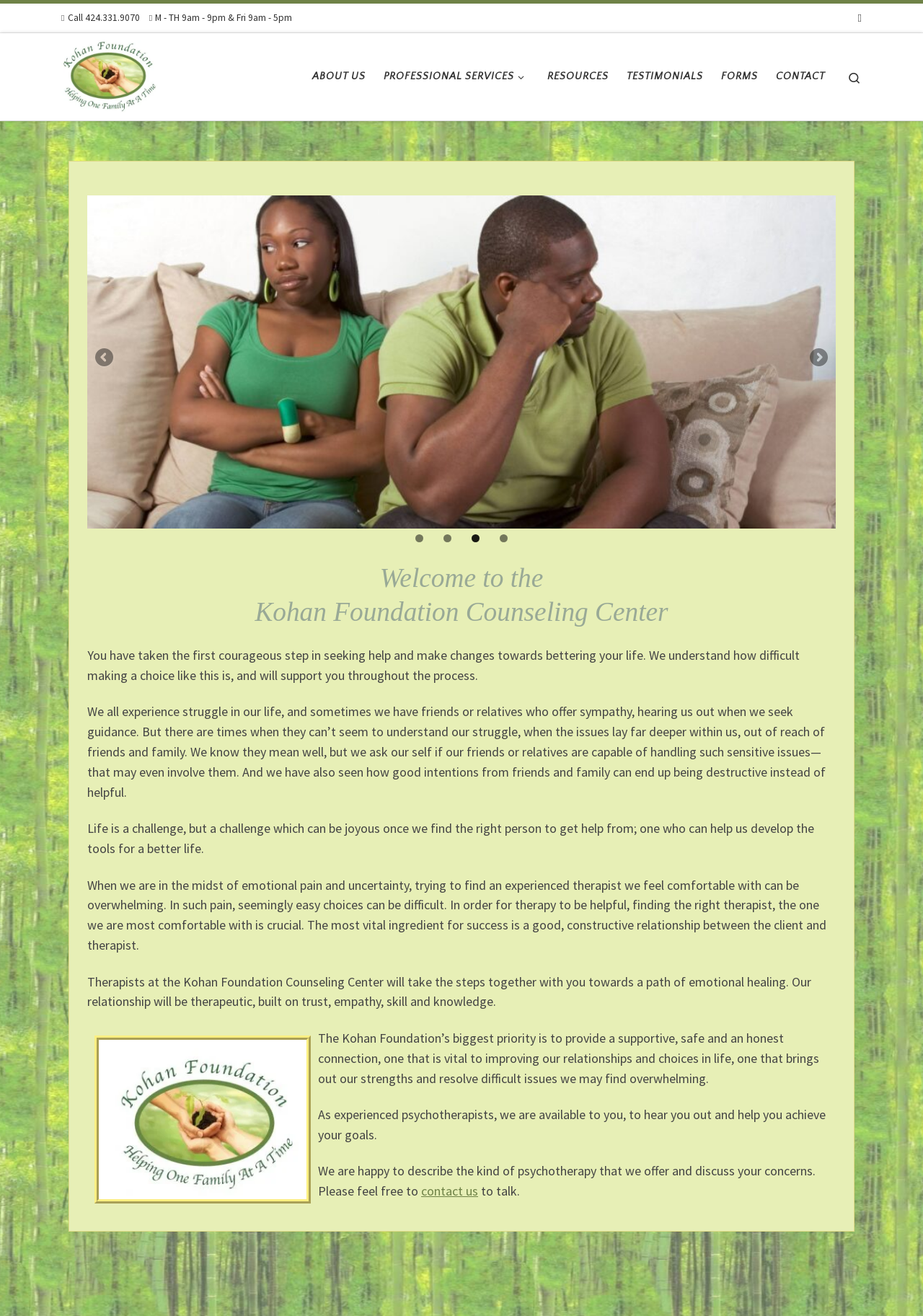Summarize the webpage with a detailed and informative caption.

The webpage is for the Kohan Foundation Counseling Center, which provides counseling services to individuals and families. At the top of the page, there is a navigation menu with links to "Skip to content", "Call 424.331.9070", and "Subscribe to my rss feed". Below this, there is a logo and a menu with links to "ABOUT US", "PROFESSIONAL SERVICES", "RESOURCES", "TESTIMONIALS", "FORMS", and "CONTACT".

The main content of the page is divided into two sections. On the left, there is a slideshow with four slides, each with a link to navigate to the next or previous slide. On the right, there is a welcome message and several paragraphs of text describing the counseling services offered by the center. The text explains the importance of finding the right therapist and the benefits of seeking help from a professional counselor.

There are several calls to action throughout the page, including a link to "contact us" to discuss concerns and goals. The overall tone of the page is supportive and encouraging, with a focus on providing a safe and honest connection for individuals seeking counseling services.